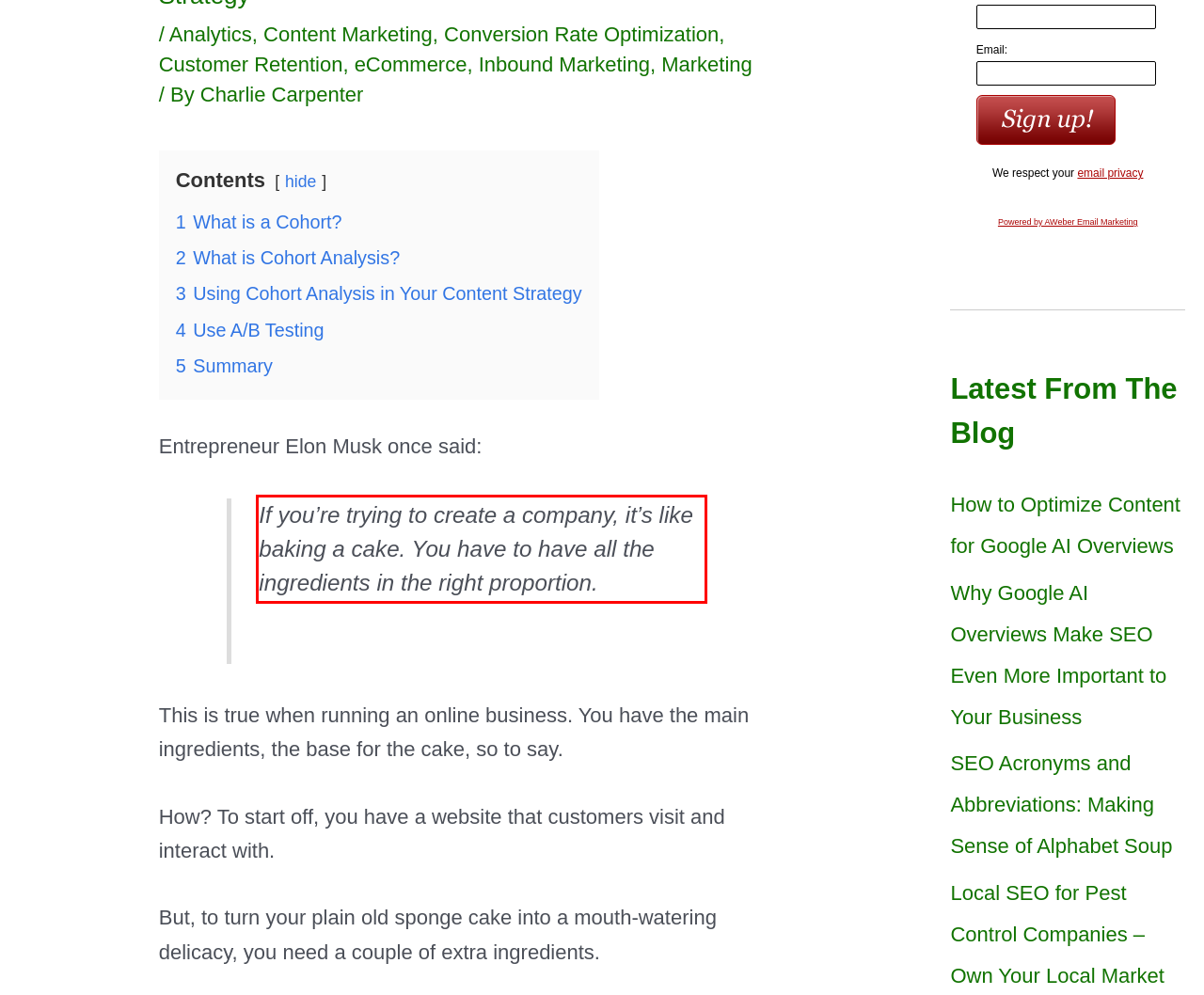You are given a webpage screenshot with a red bounding box around a UI element. Extract and generate the text inside this red bounding box.

If you’re trying to create a company, it’s like baking a cake. You have to have all the ingredients in the right proportion.